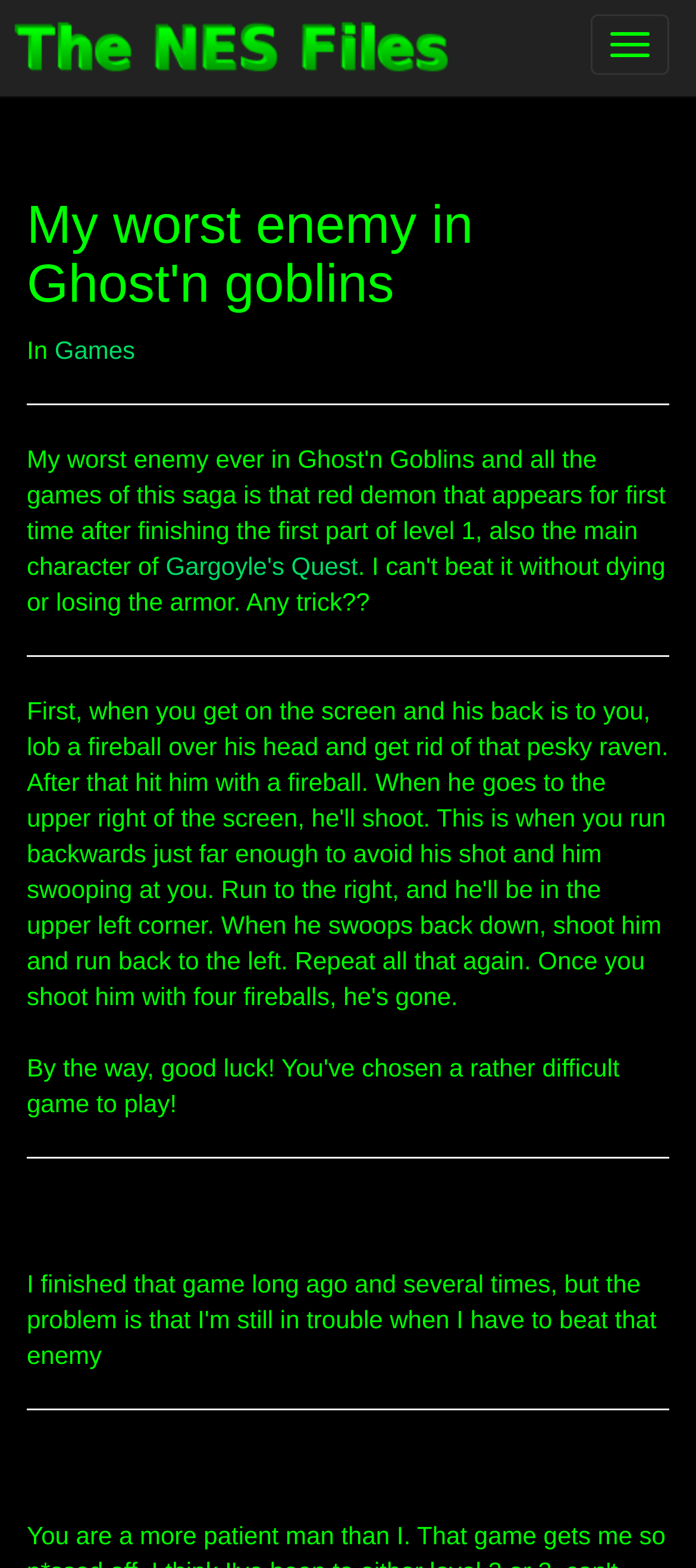Please answer the following question using a single word or phrase: 
What is the purpose of the button at the top-right corner of the webpage?

Toggle navigation